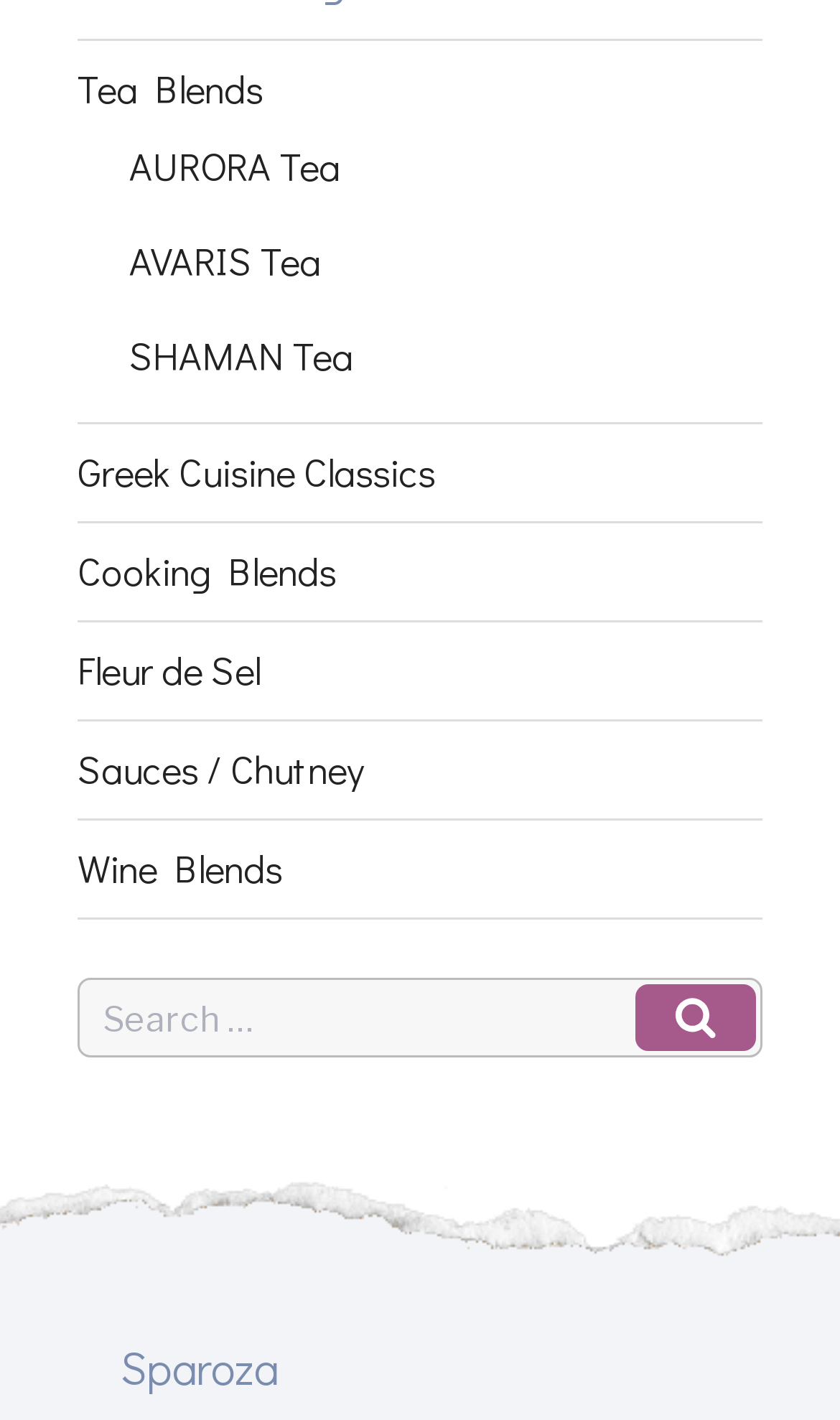Please identify the bounding box coordinates of the clickable element to fulfill the following instruction: "Click Search button". The coordinates should be four float numbers between 0 and 1, i.e., [left, top, right, bottom].

[0.756, 0.694, 0.9, 0.74]